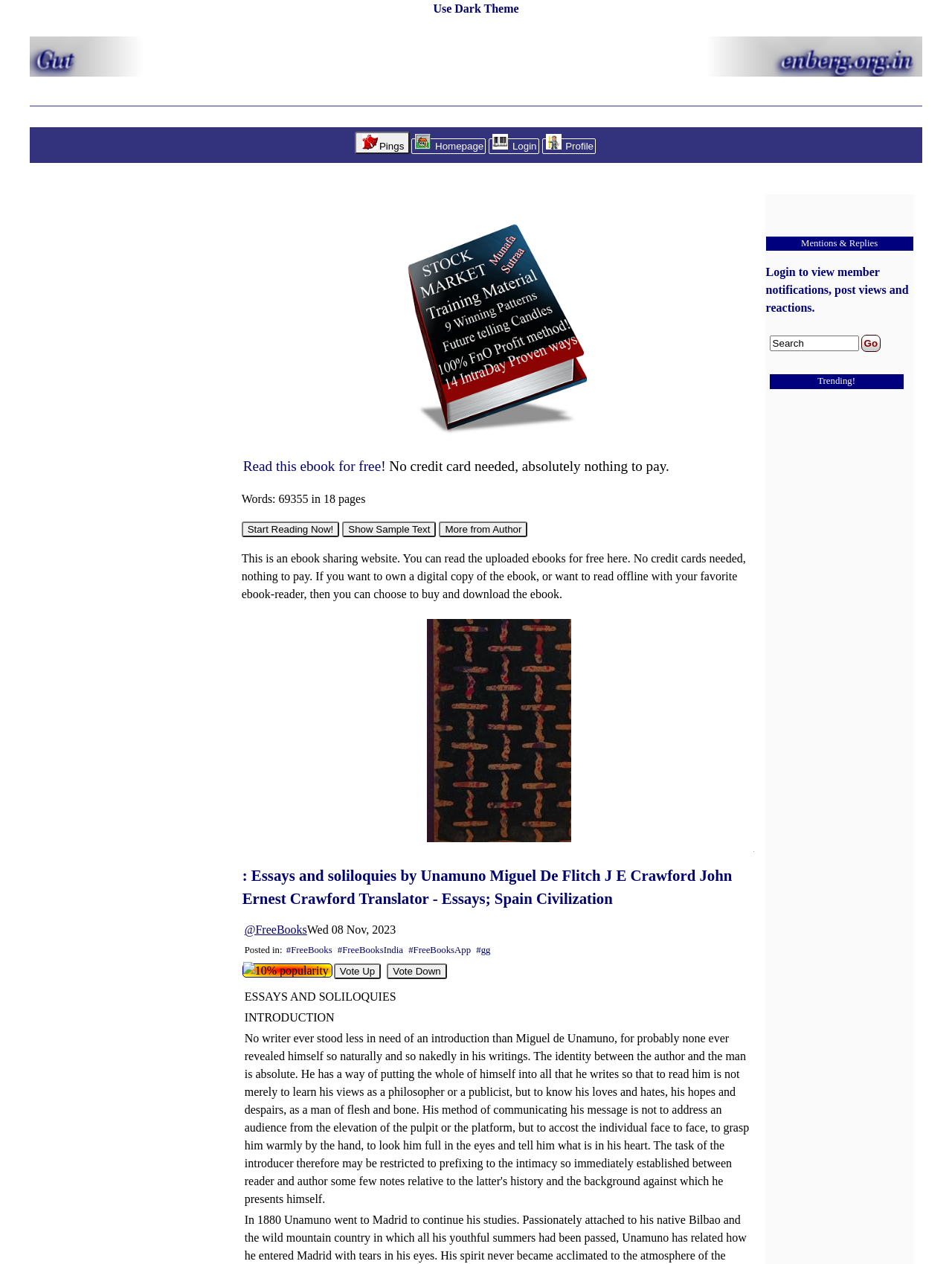Pinpoint the bounding box coordinates of the clickable element to carry out the following instruction: "Check 'Frequently Asked Questions'."

None